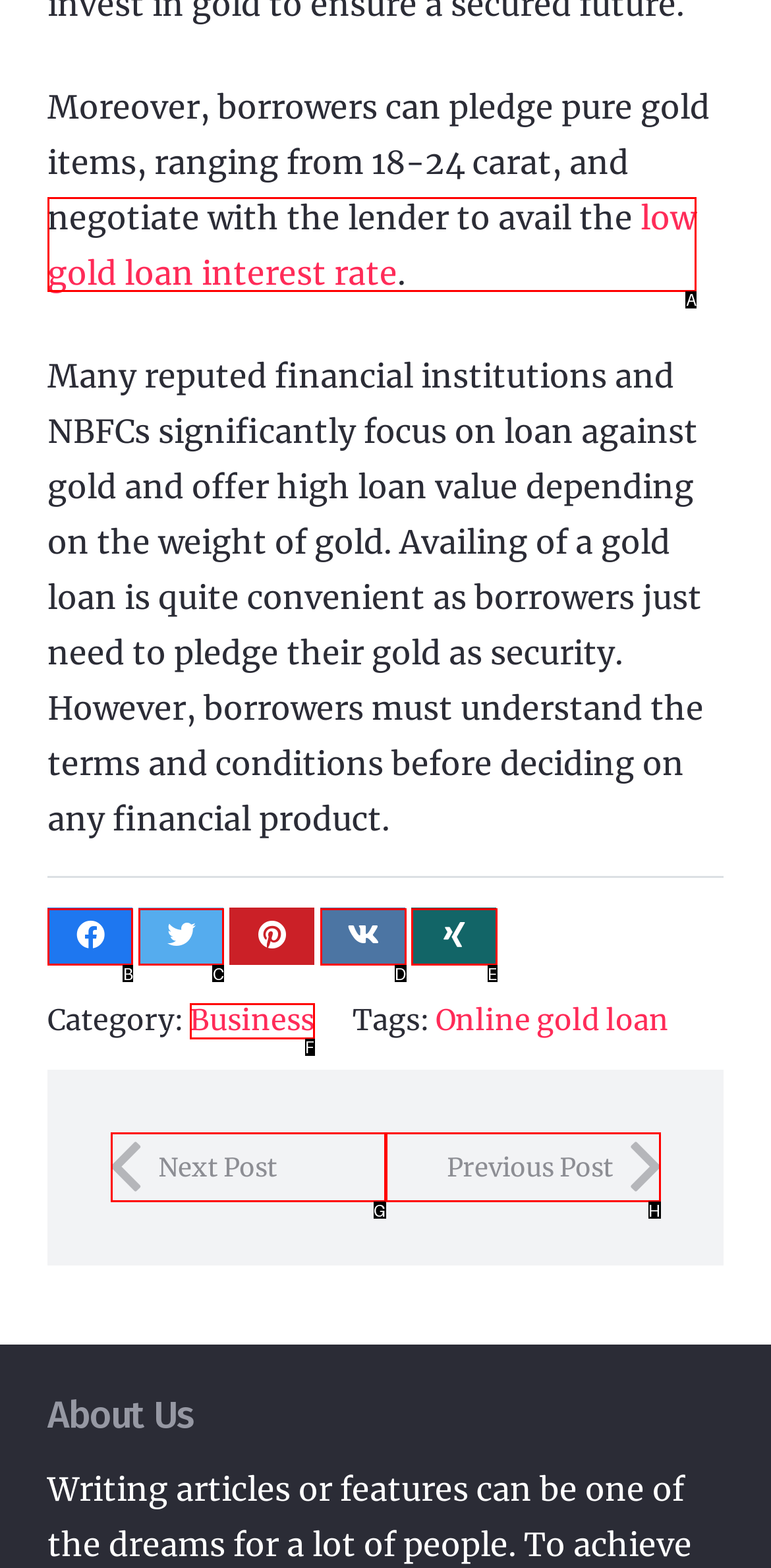Tell me which one HTML element you should click to complete the following task: View Baldur Real Estate
Answer with the option's letter from the given choices directly.

None